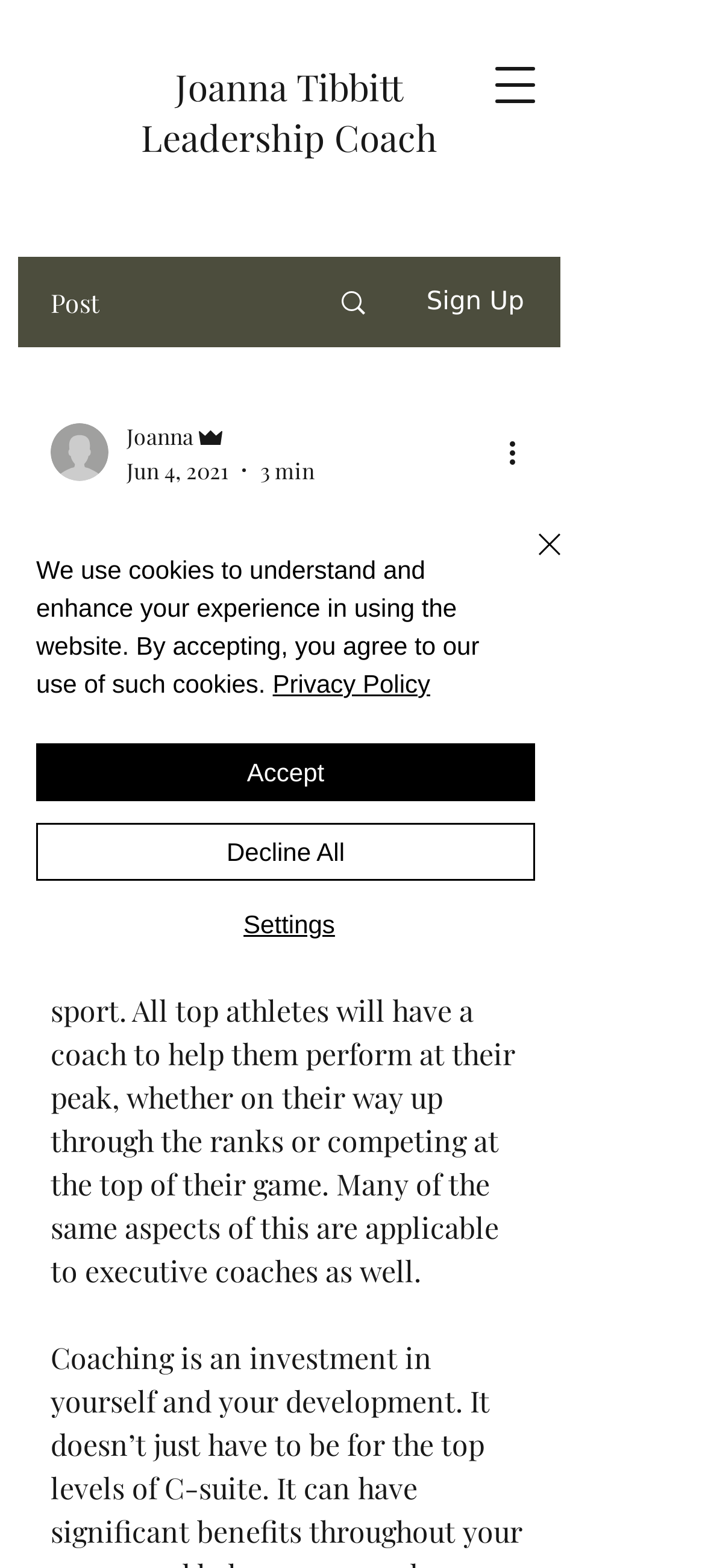Kindly respond to the following question with a single word or a brief phrase: 
What is the name of the leadership coach?

Joanna Tibbitt